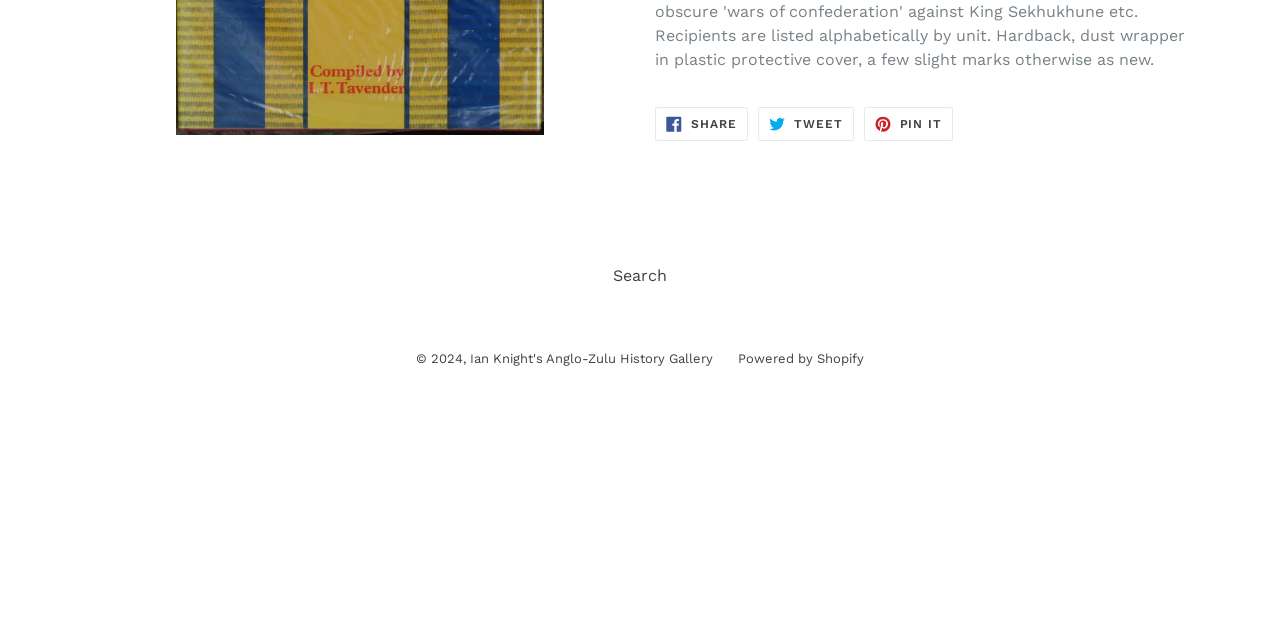Provide the bounding box coordinates of the HTML element this sentence describes: "Search". The bounding box coordinates consist of four float numbers between 0 and 1, i.e., [left, top, right, bottom].

[0.479, 0.416, 0.521, 0.446]